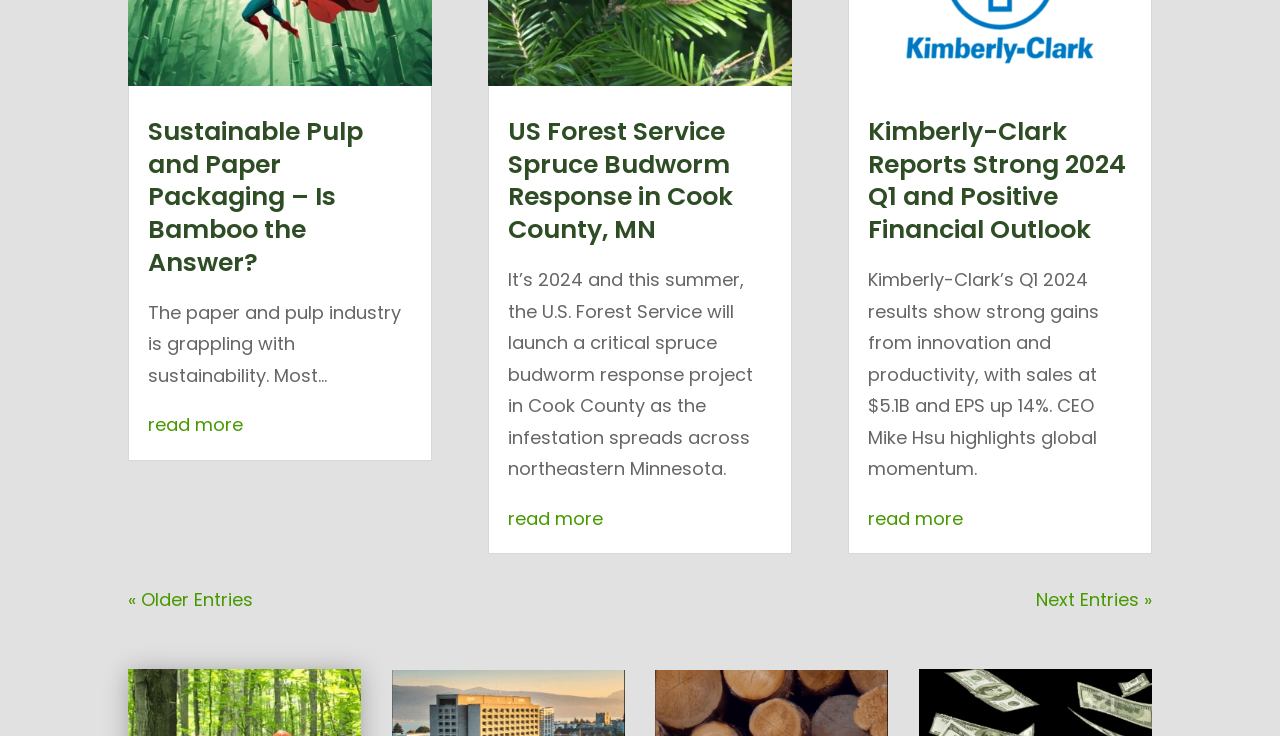What is the purpose of the 'read more' links?
Answer the question with as much detail as possible.

The 'read more' links are placed below each article's summary, suggesting that they allow users to access the full content of the corresponding articles.